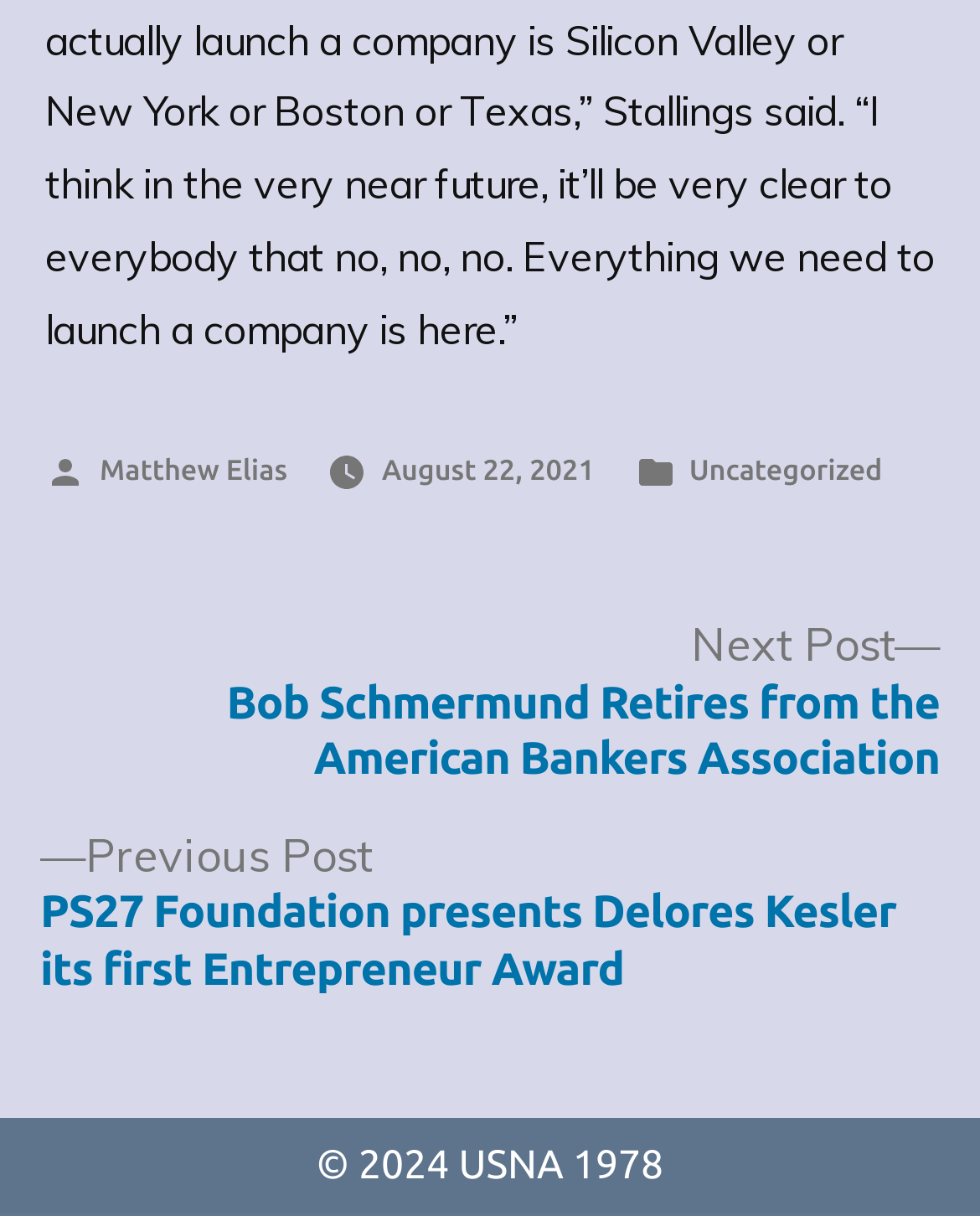Please examine the image and provide a detailed answer to the question: What is the date of the article?

I found the answer by looking at the footer section of the webpage, where it says 'Posted by' followed by a link with the text 'August 22, 2021'.